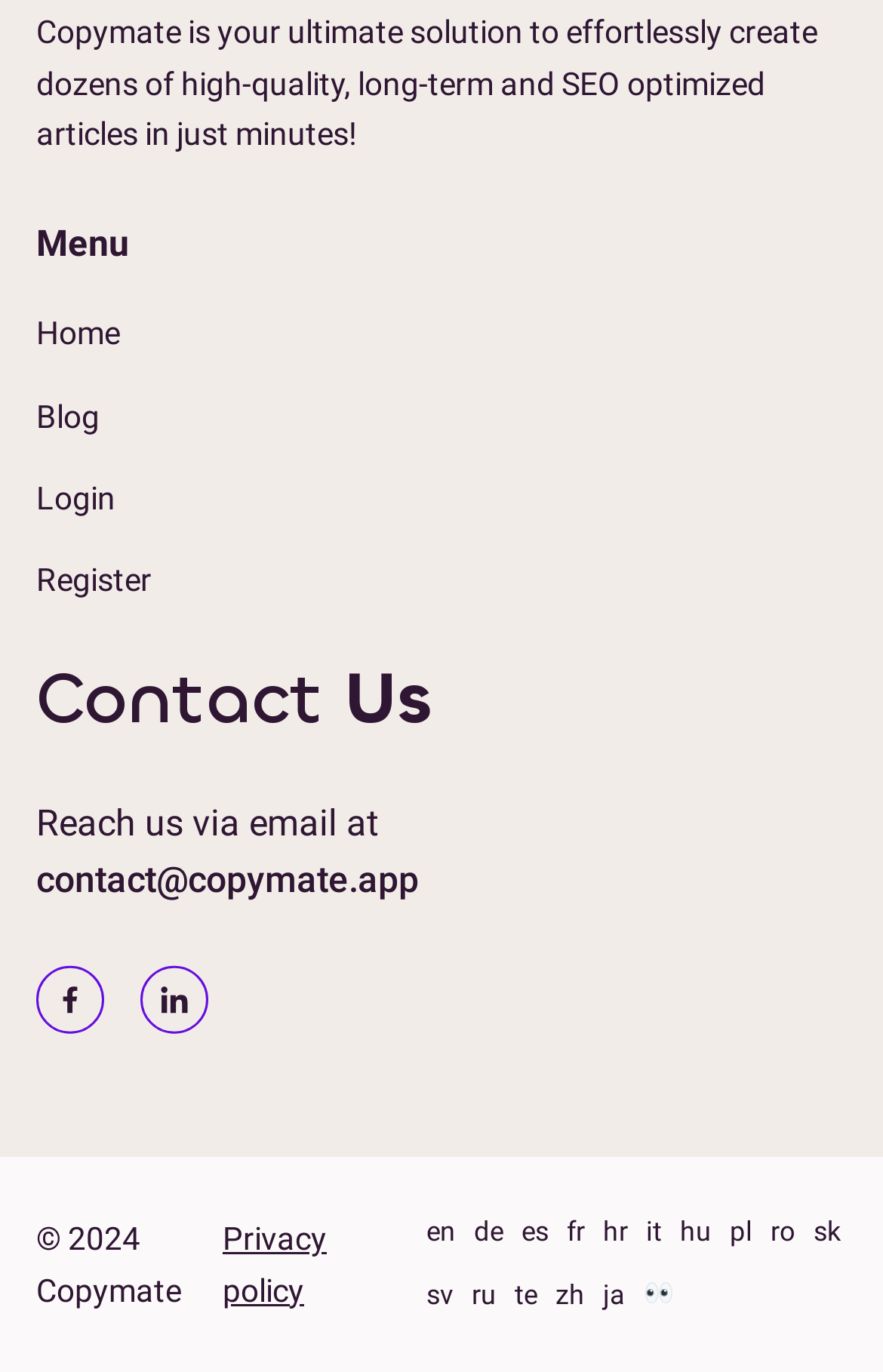Pinpoint the bounding box coordinates of the clickable area necessary to execute the following instruction: "Click on the Home link". The coordinates should be given as four float numbers between 0 and 1, namely [left, top, right, bottom].

[0.041, 0.23, 0.136, 0.256]